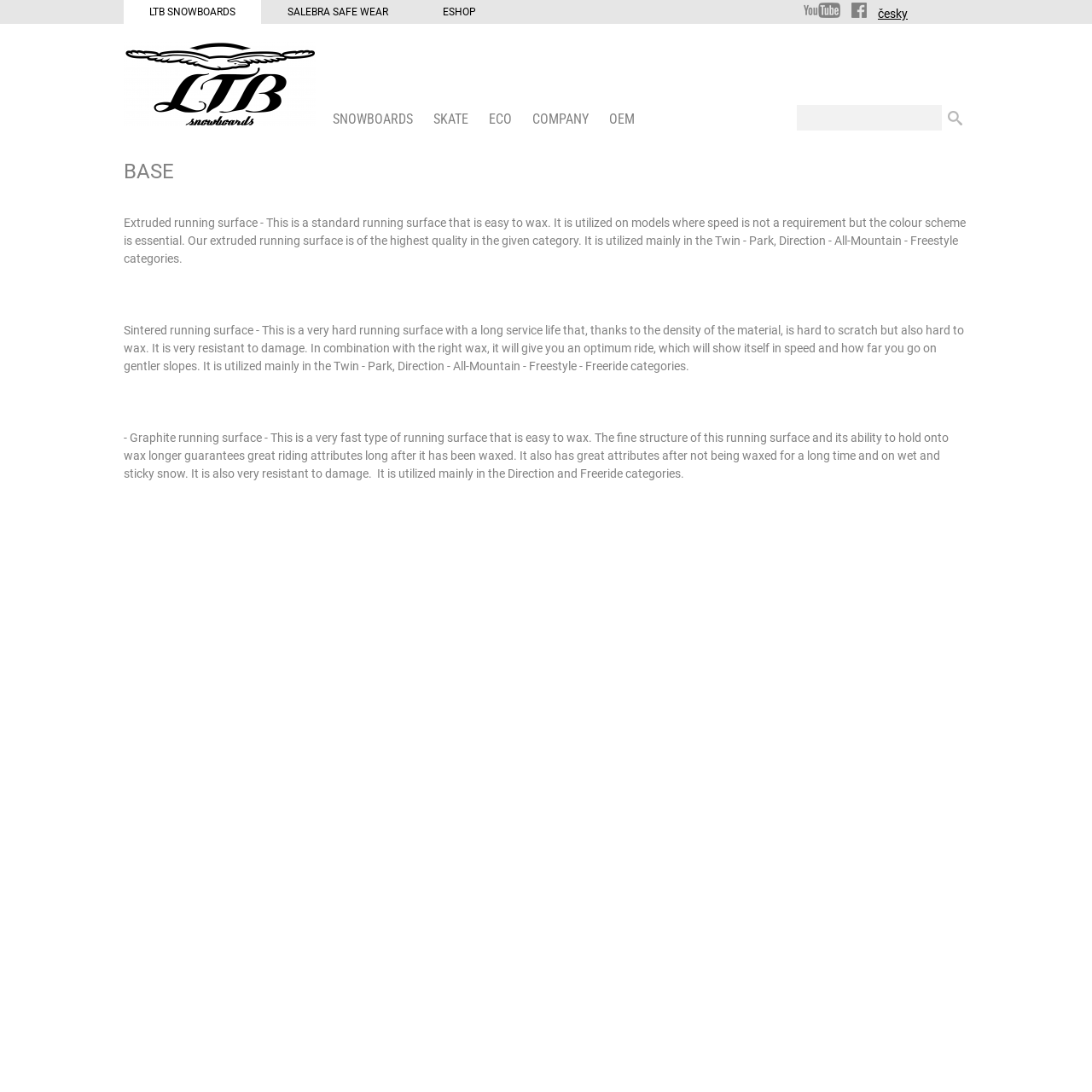Based on the element description: "LTB Snowboards", identify the UI element and provide its bounding box coordinates. Use four float numbers between 0 and 1, [left, top, right, bottom].

[0.113, 0.0, 0.239, 0.022]